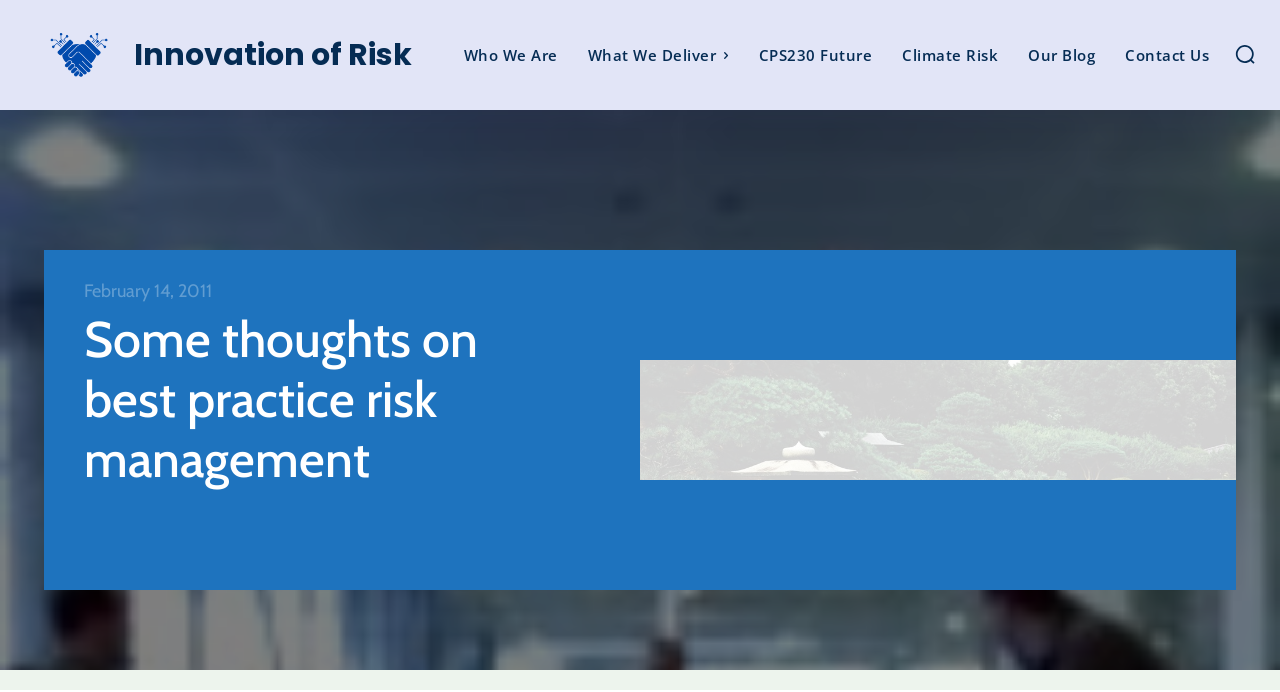How many sections are there in the main content area?
Carefully examine the image and provide a detailed answer to the question.

The main content area only has one section, which is the blog post with the heading 'Some thoughts on best practice risk management'.